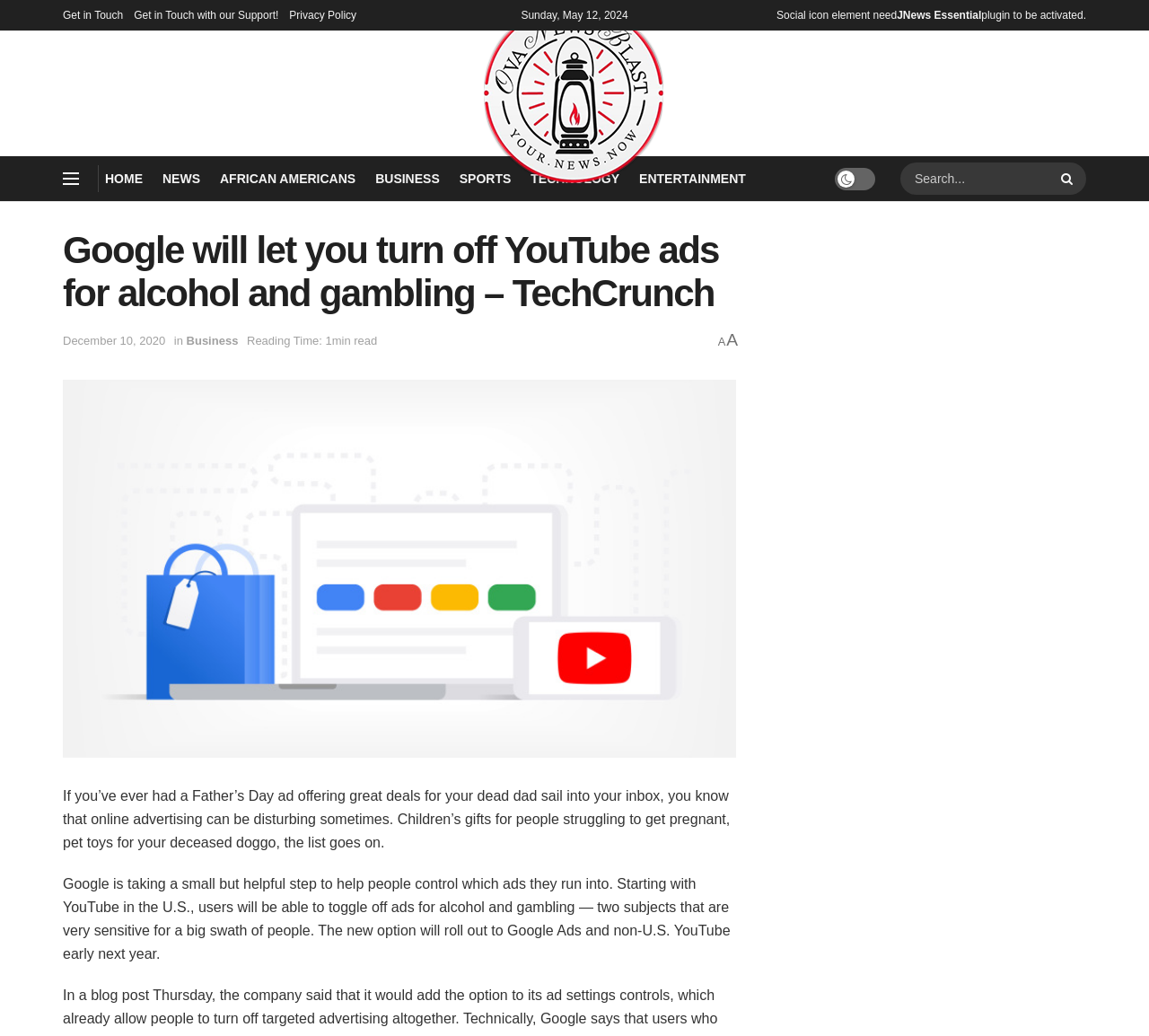What is the category of the article?
Observe the image and answer the question with a one-word or short phrase response.

Business